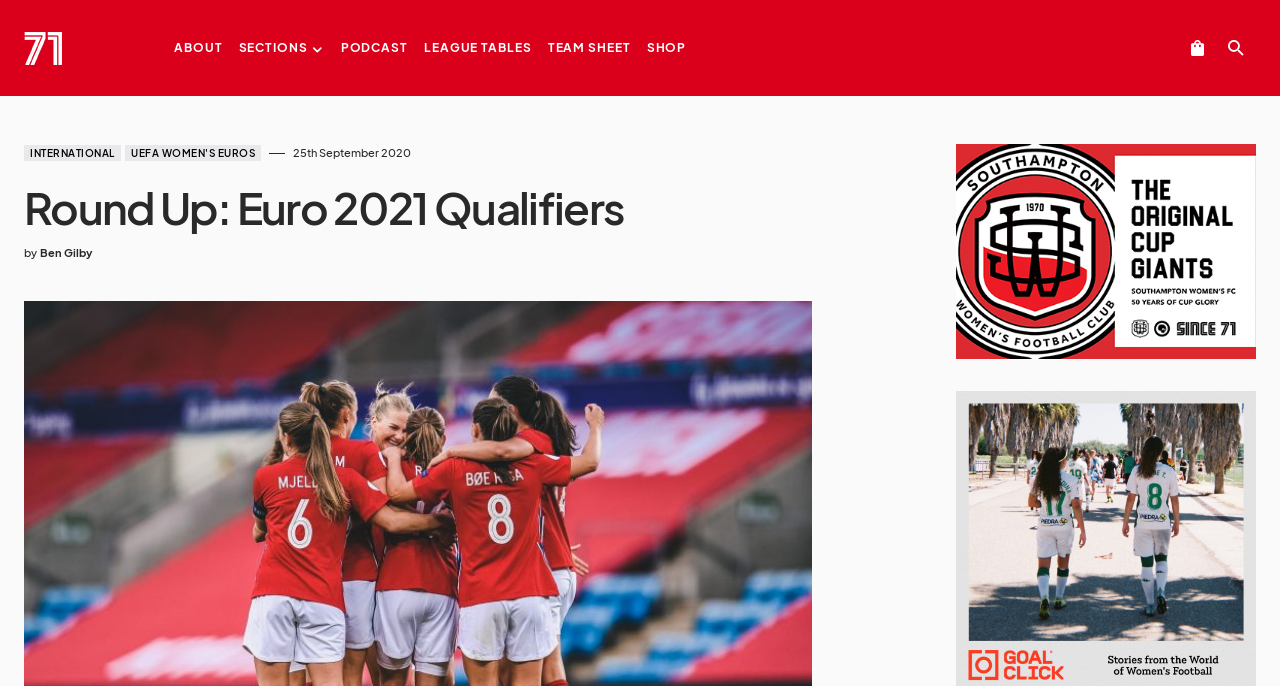Identify the bounding box coordinates of the clickable region required to complete the instruction: "Learn more about Cosmetic Filling Machine". The coordinates should be given as four float numbers within the range of 0 and 1, i.e., [left, top, right, bottom].

None